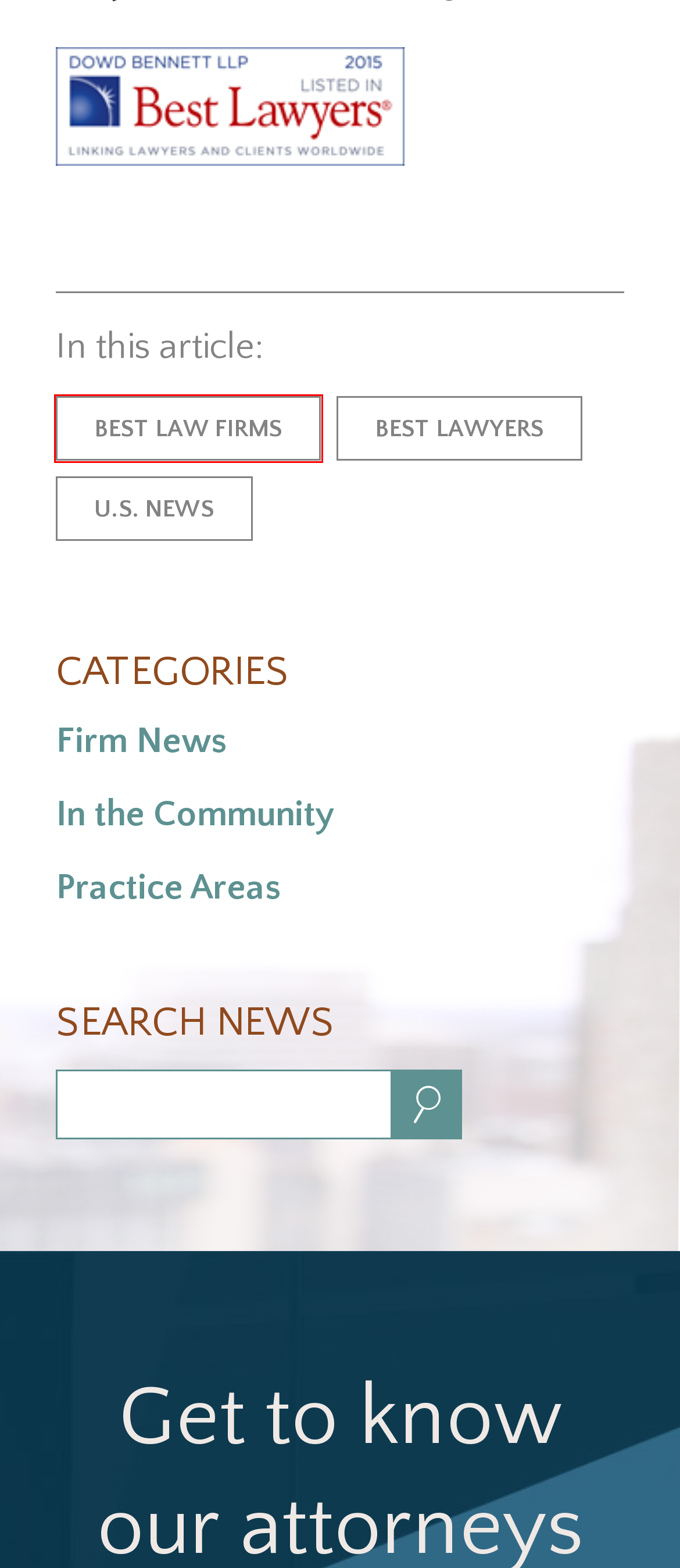Observe the screenshot of a webpage with a red bounding box highlighting an element. Choose the webpage description that accurately reflects the new page after the element within the bounding box is clicked. Here are the candidates:
A. Employment & ERISA Litigation Archives - Dowd Bennett
B. Environmental Litigation Archives - Dowd Bennett
C. Best Law Firms Archives - Dowd Bennett
D. White Collar Criminal Defense Archives - Dowd Bennett
E. Firm News Archives - Dowd Bennett
F. U.S. News Archives - Dowd Bennett
G. Commercial Litigation Archives - Dowd Bennett
H. Trial Practice Archives - Dowd Bennett

C